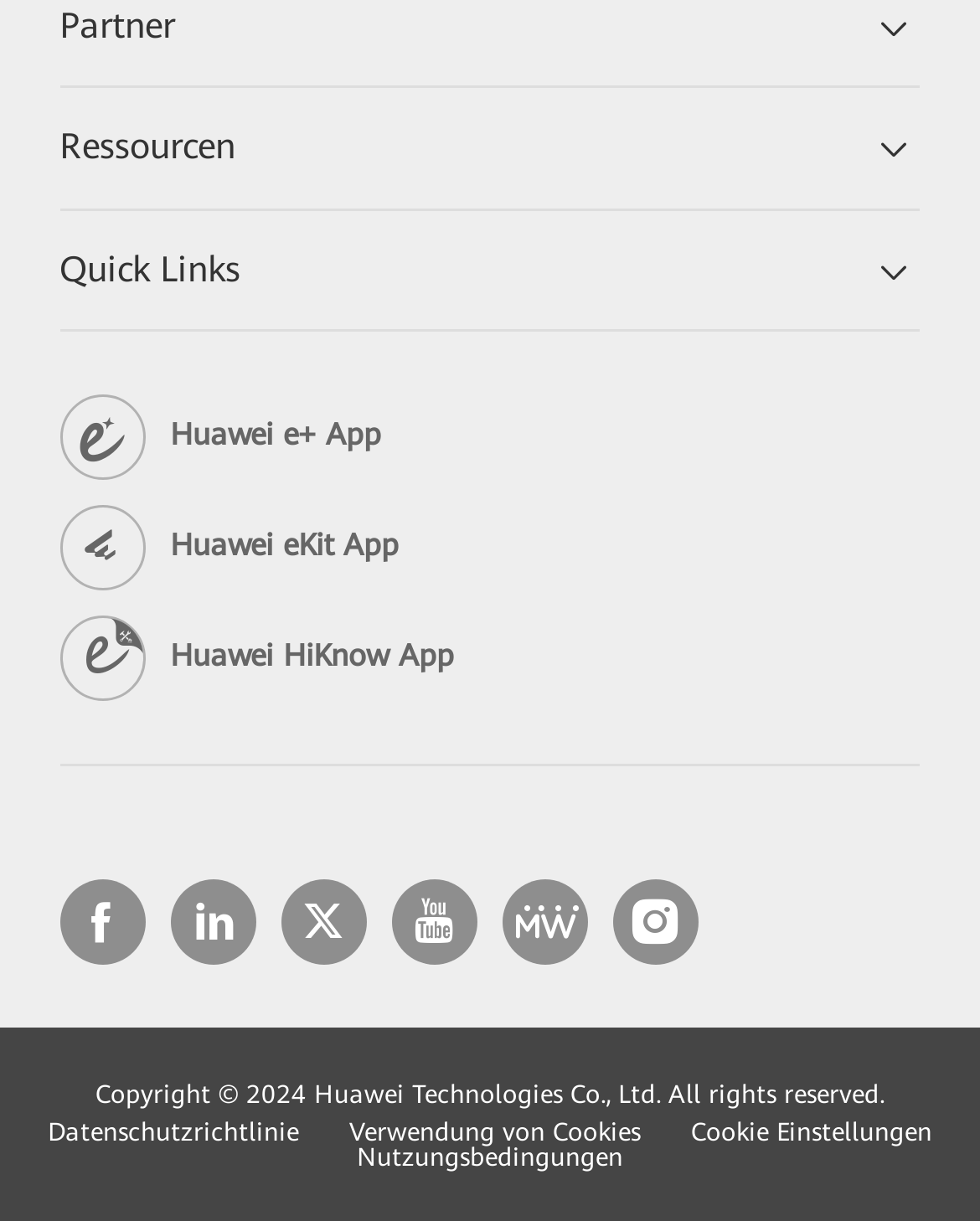What is the text at the bottom of the page?
Refer to the screenshot and respond with a concise word or phrase.

Copyright © 2024 Huawei Technologies Co., Ltd. All rights reserved.